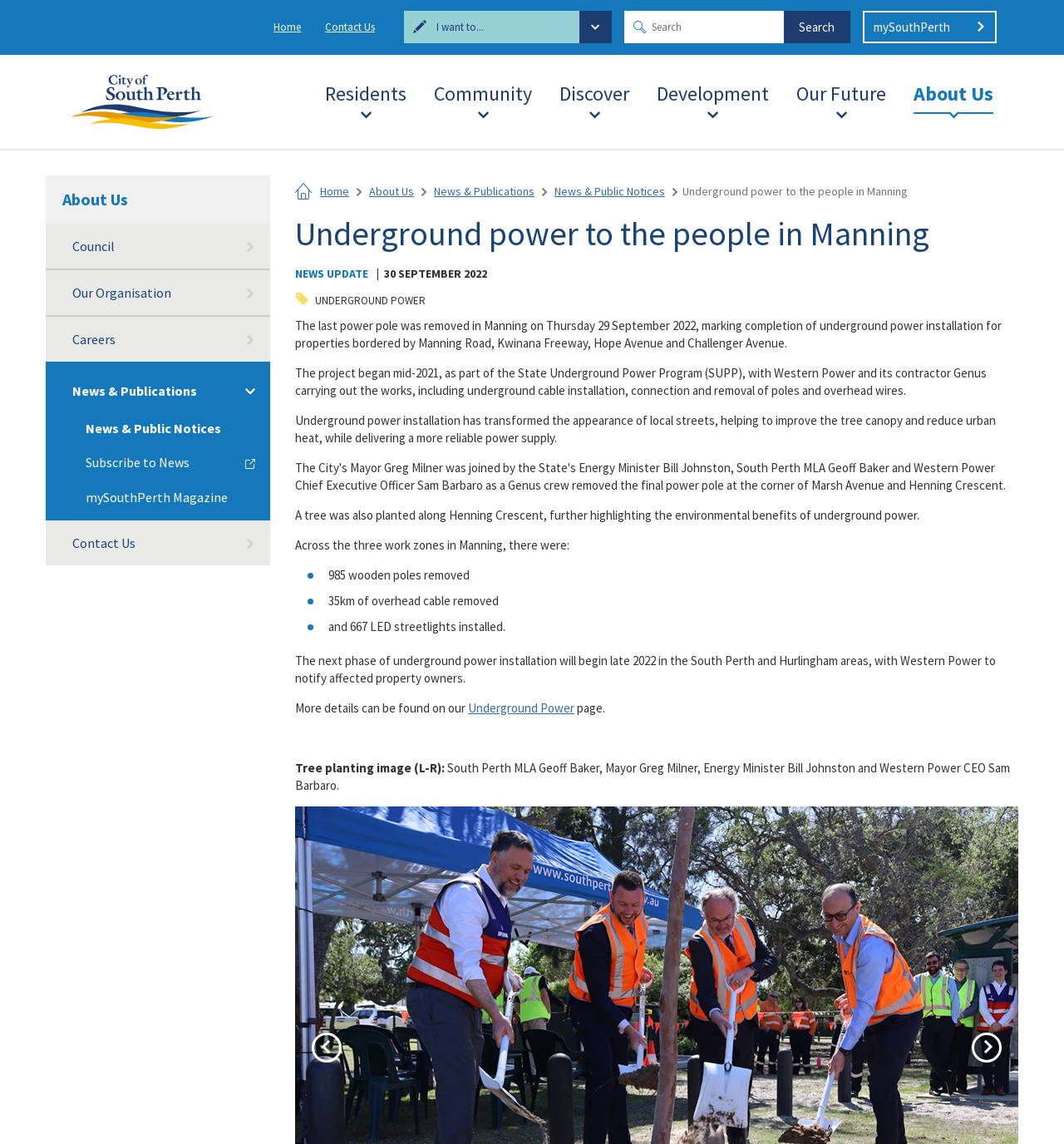Given the element description Pay My Rates, specify the bounding box coordinates of the corresponding UI element in the format (top-left x, top-left y, bottom-right x, bottom-right y). All values must be between 0 and 1.

[0.073, 0.206, 0.154, 0.222]